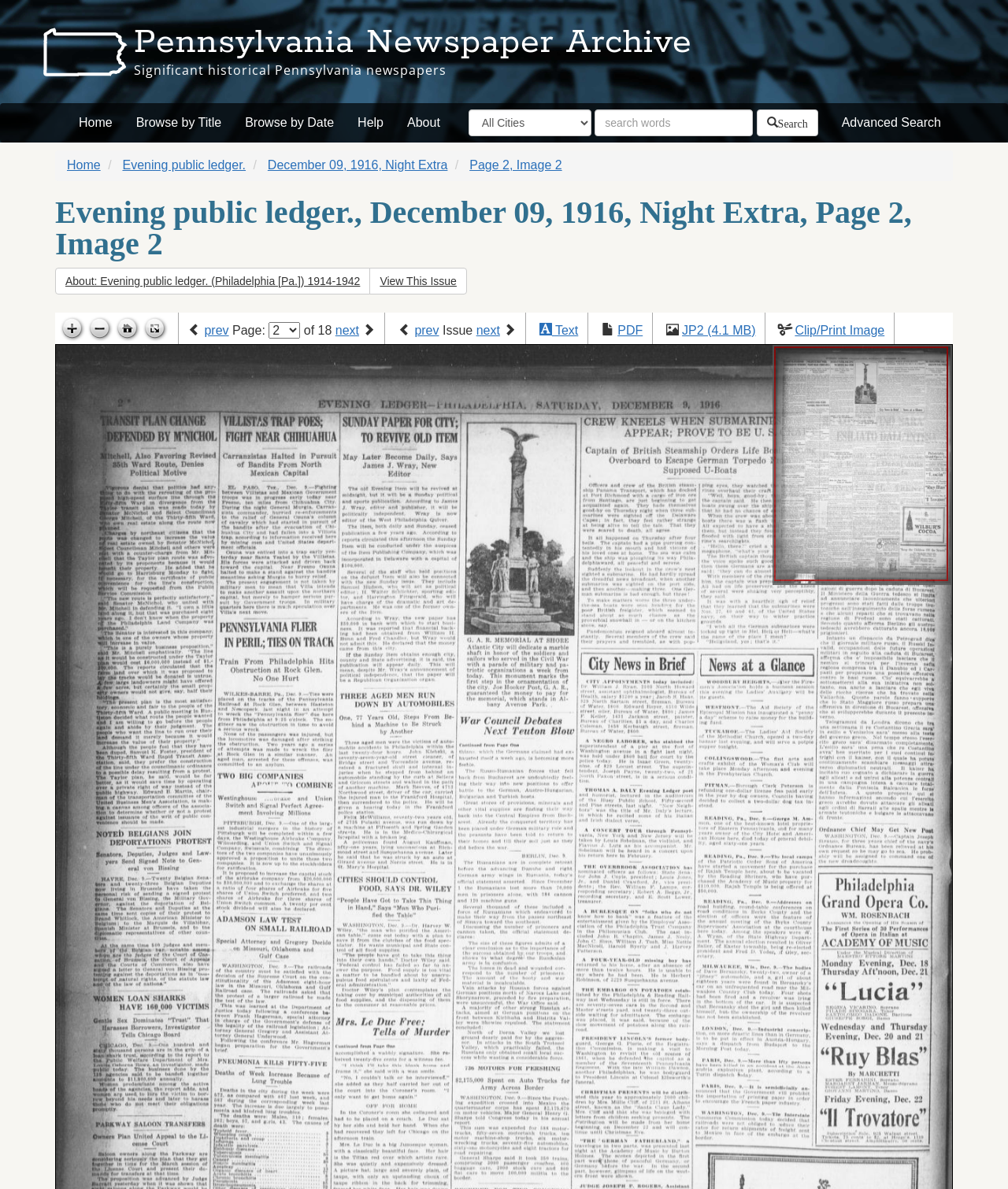Please specify the bounding box coordinates in the format (top-left x, top-left y, bottom-right x, bottom-right y), with values ranging from 0 to 1. Identify the bounding box for the UI component described as follows: Browse by Date

[0.231, 0.087, 0.343, 0.12]